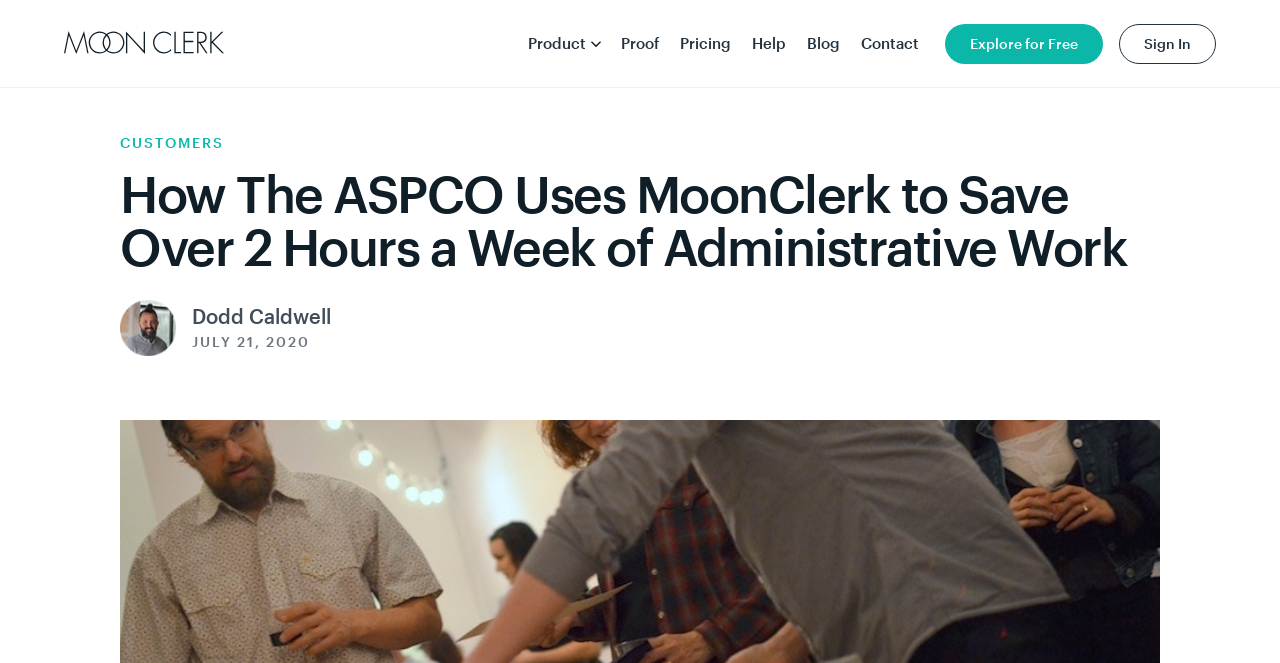Use a single word or phrase to answer the question:
How many links are in the top navigation bar?

6